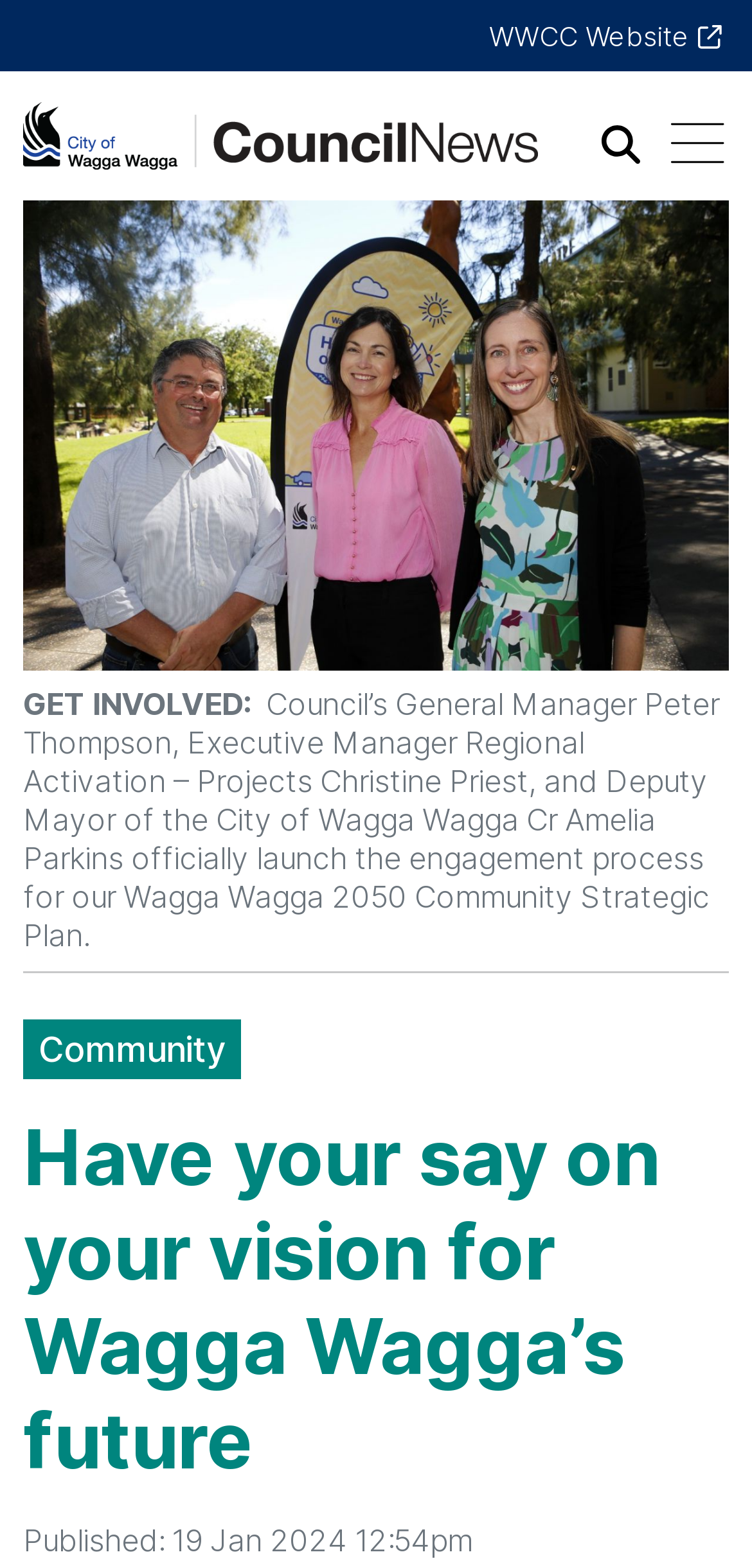Please give a concise answer to this question using a single word or phrase: 
What is the logo mentioned in the webpage?

Council News logo